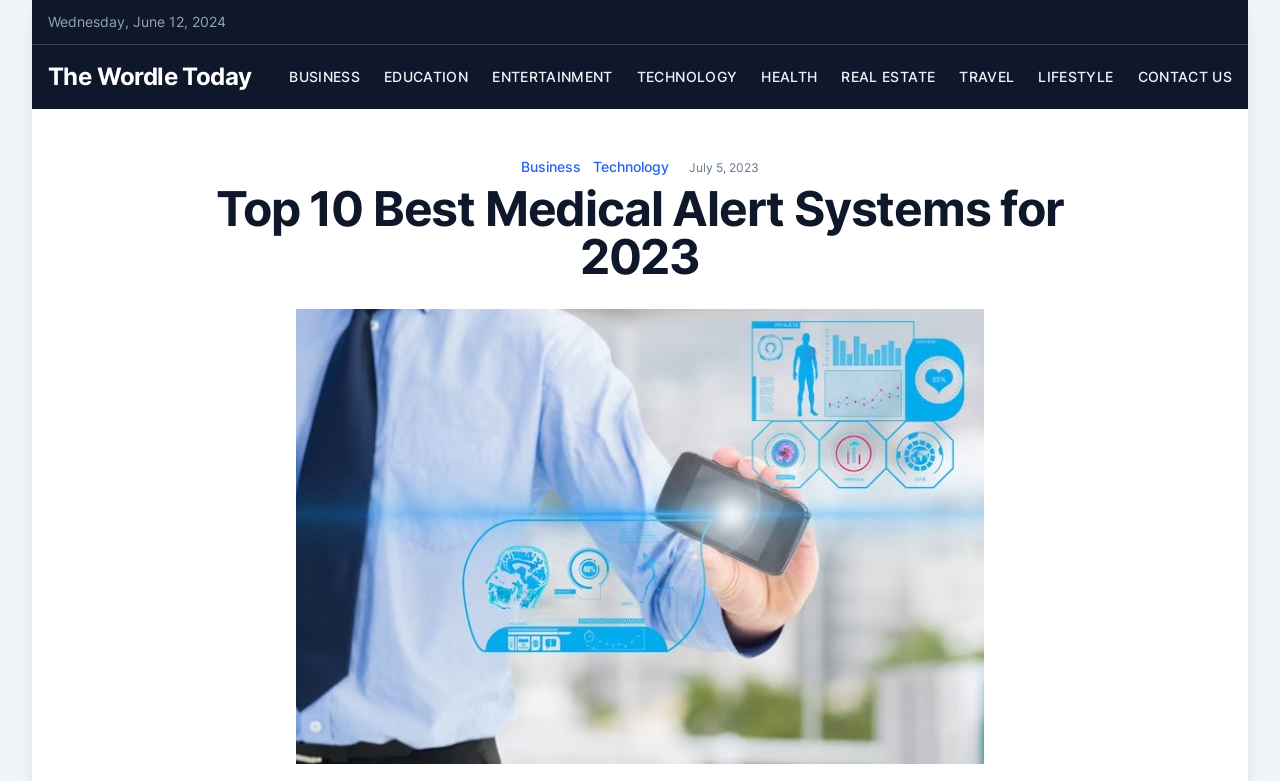Determine the bounding box coordinates in the format (top-left x, top-left y, bottom-right x, bottom-right y). Ensure all values are floating point numbers between 0 and 1. Identify the bounding box of the UI element described by: Contact US

[0.889, 0.087, 0.962, 0.109]